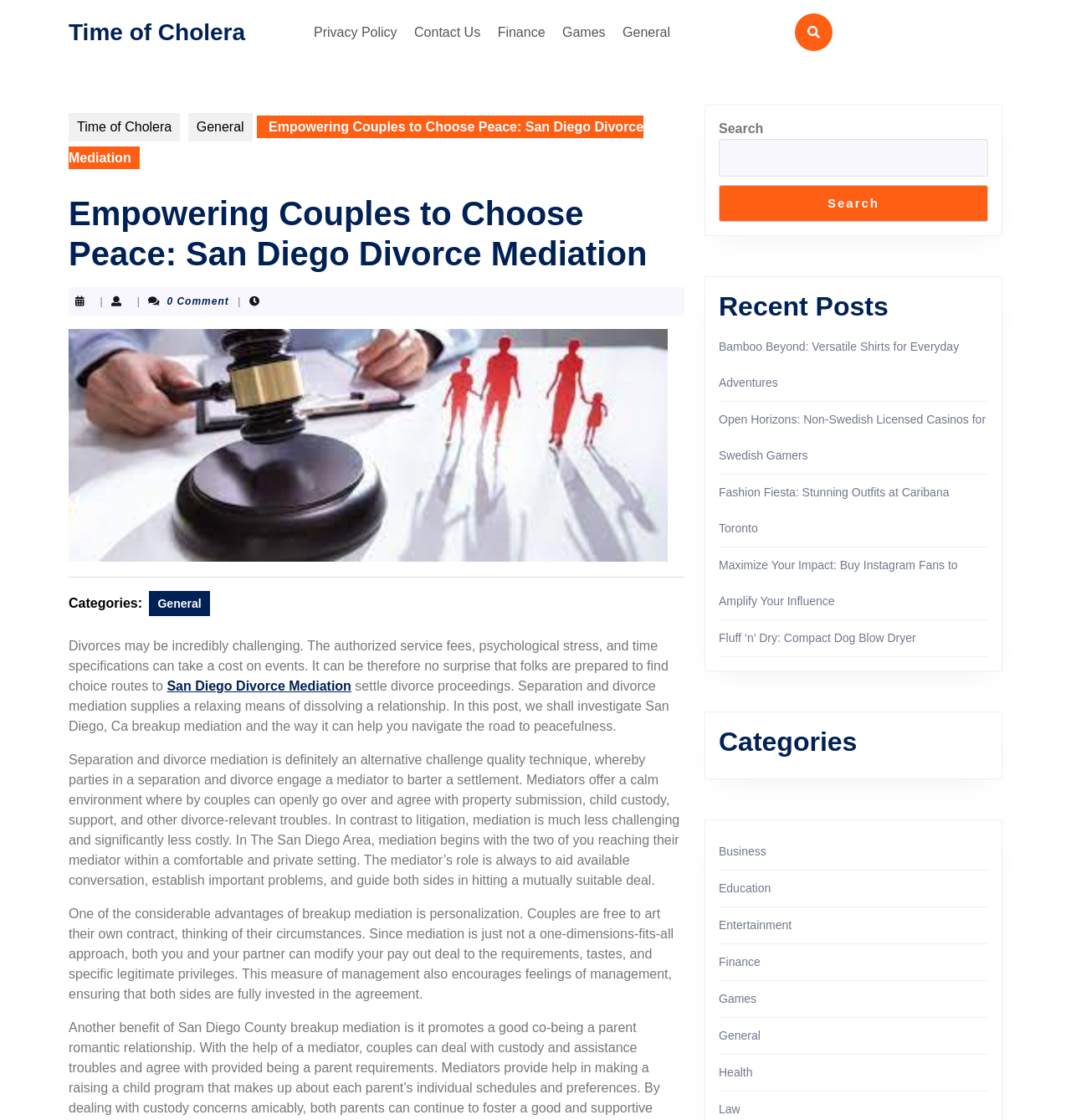How many links are in the top menu?
Using the information from the image, give a concise answer in one word or a short phrase.

5